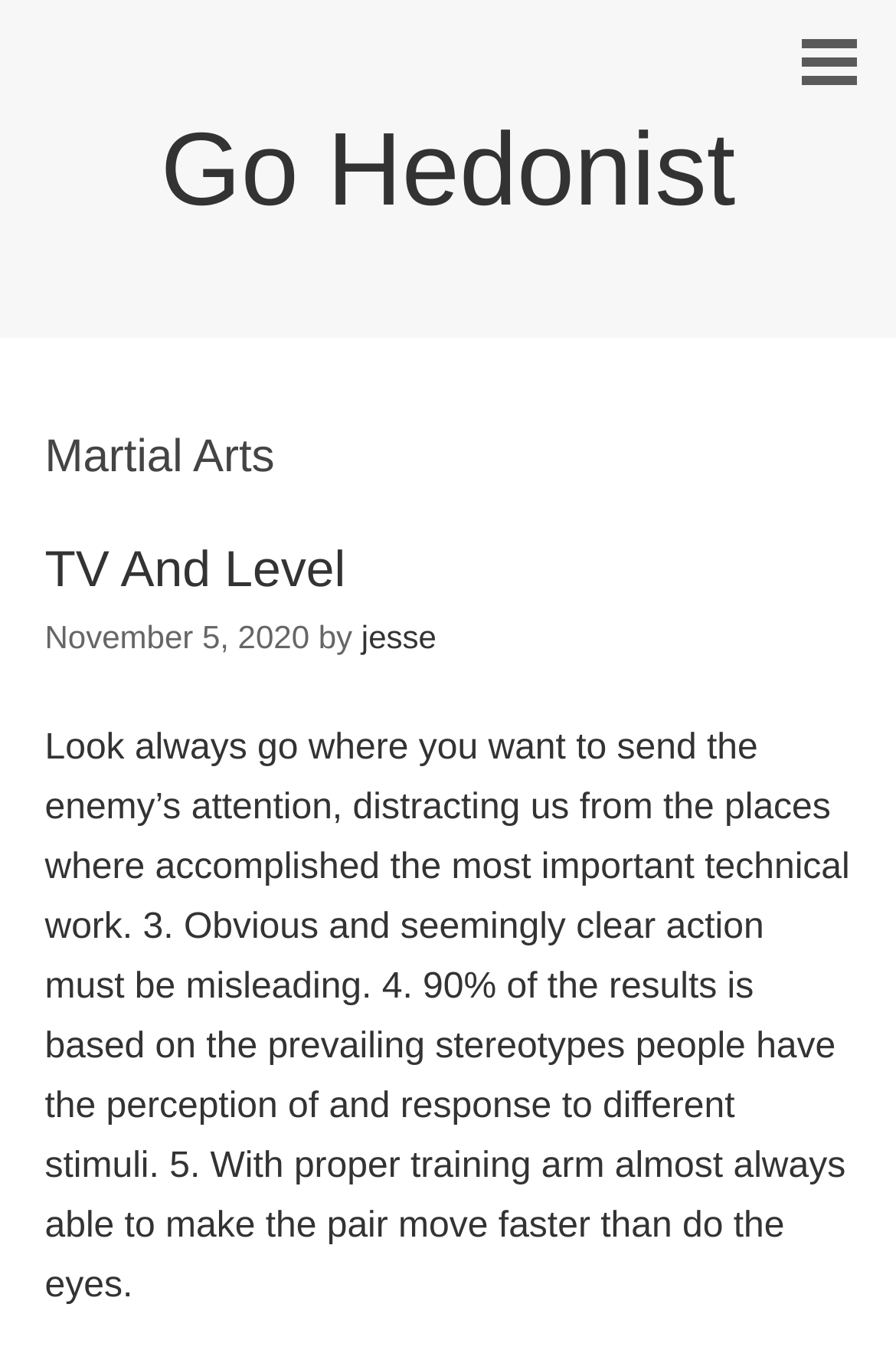Based on the image, give a detailed response to the question: What is the main topic of the webpage?

The main topic of the webpage is 'Martial Arts', which is indicated by the heading element 'Martial Arts' located in the header section of the webpage.